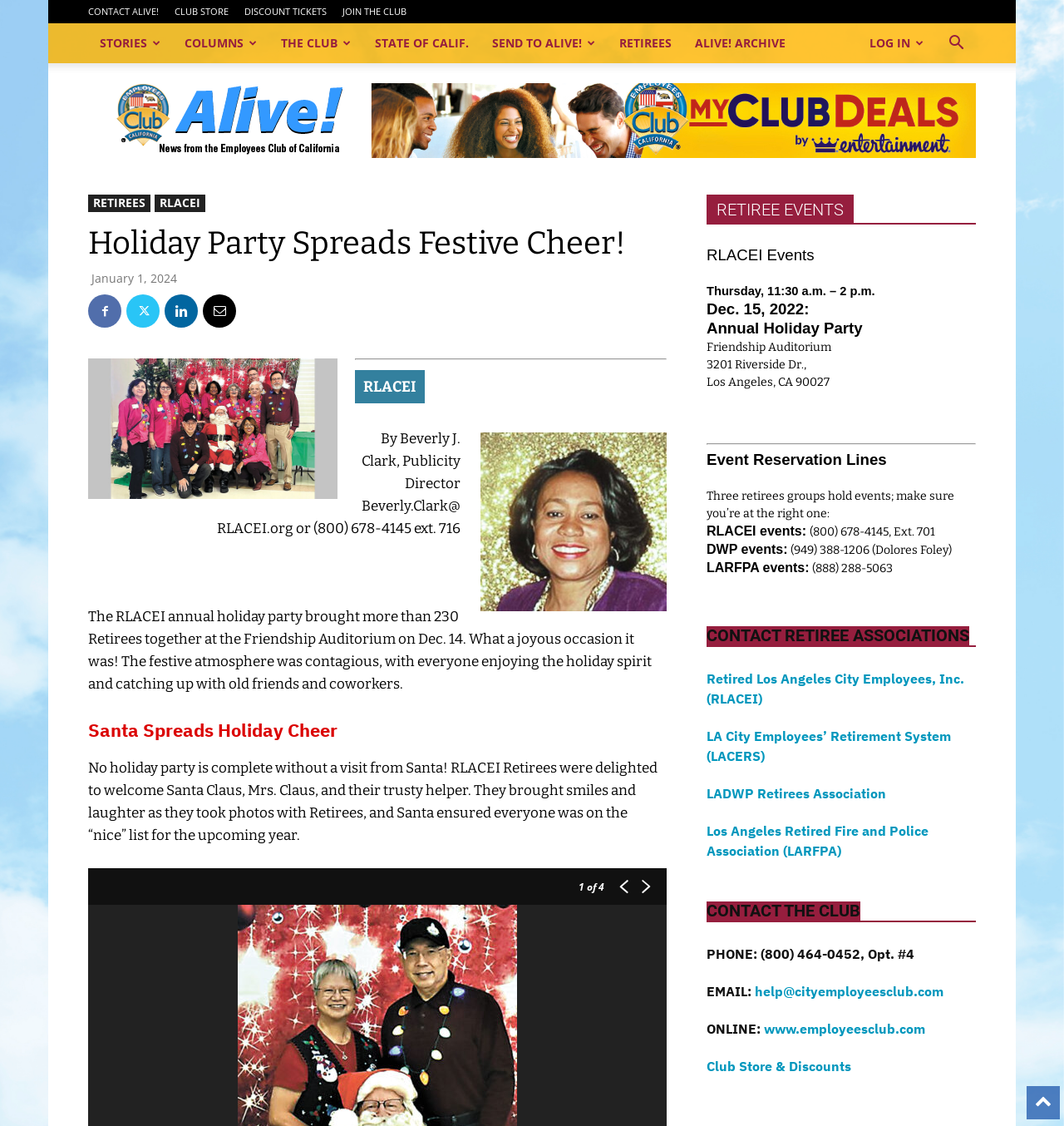Please identify the bounding box coordinates of the element's region that should be clicked to execute the following instruction: "Search in the search box". The bounding box coordinates must be four float numbers between 0 and 1, i.e., [left, top, right, bottom].

[0.666, 0.086, 0.902, 0.108]